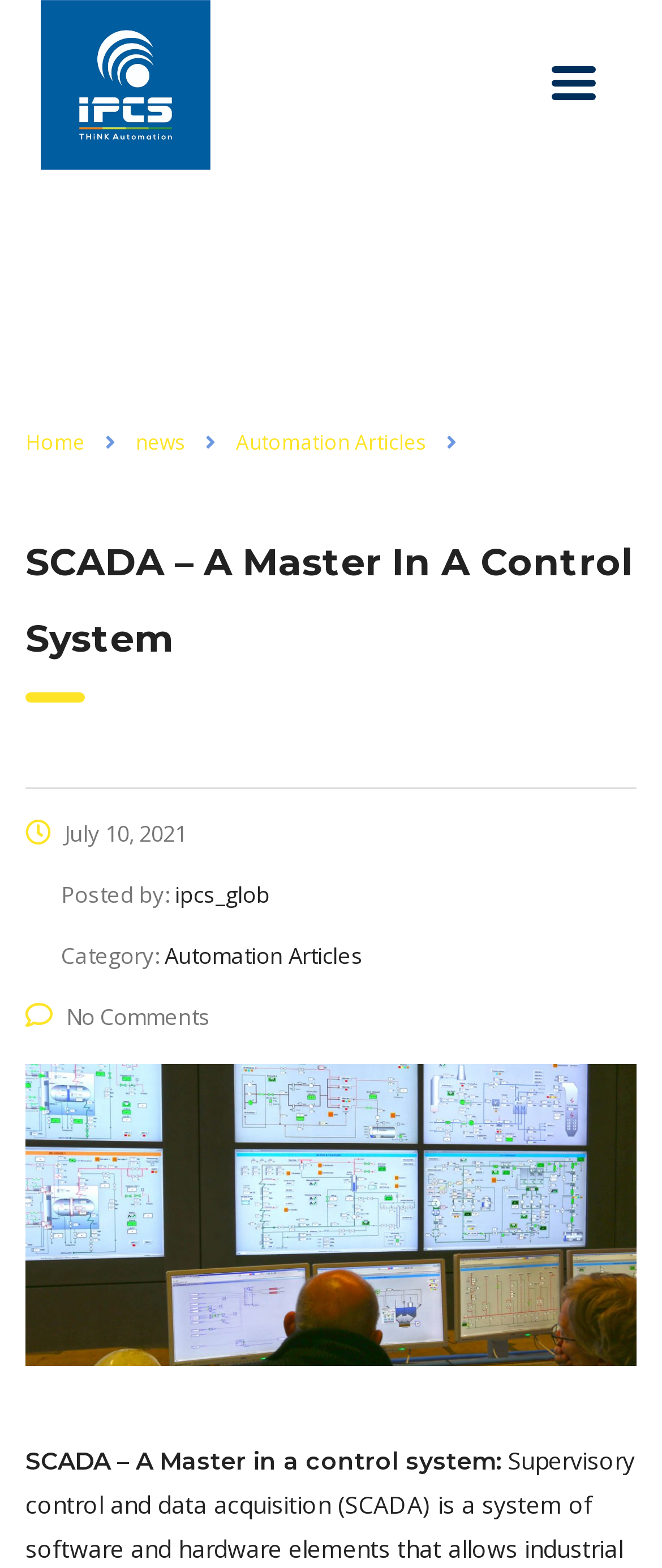Please provide a detailed answer to the question below by examining the image:
What is the category of the article?

I found the category of the article by looking at the text 'Category:' and its corresponding value 'Automation Articles' which is located below the article title and above the image.